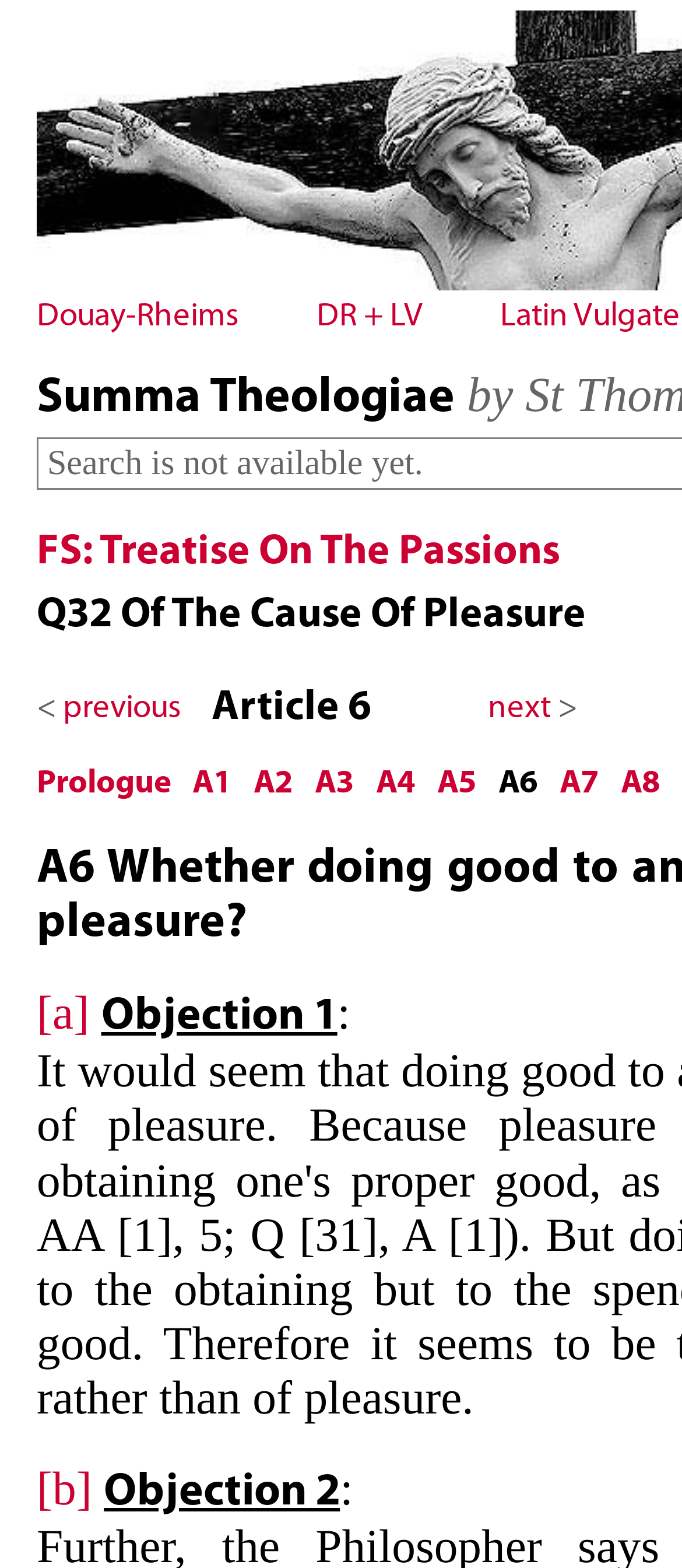Identify the bounding box coordinates for the element you need to click to achieve the following task: "View history". The coordinates must be four float values ranging from 0 to 1, formatted as [left, top, right, bottom].

None